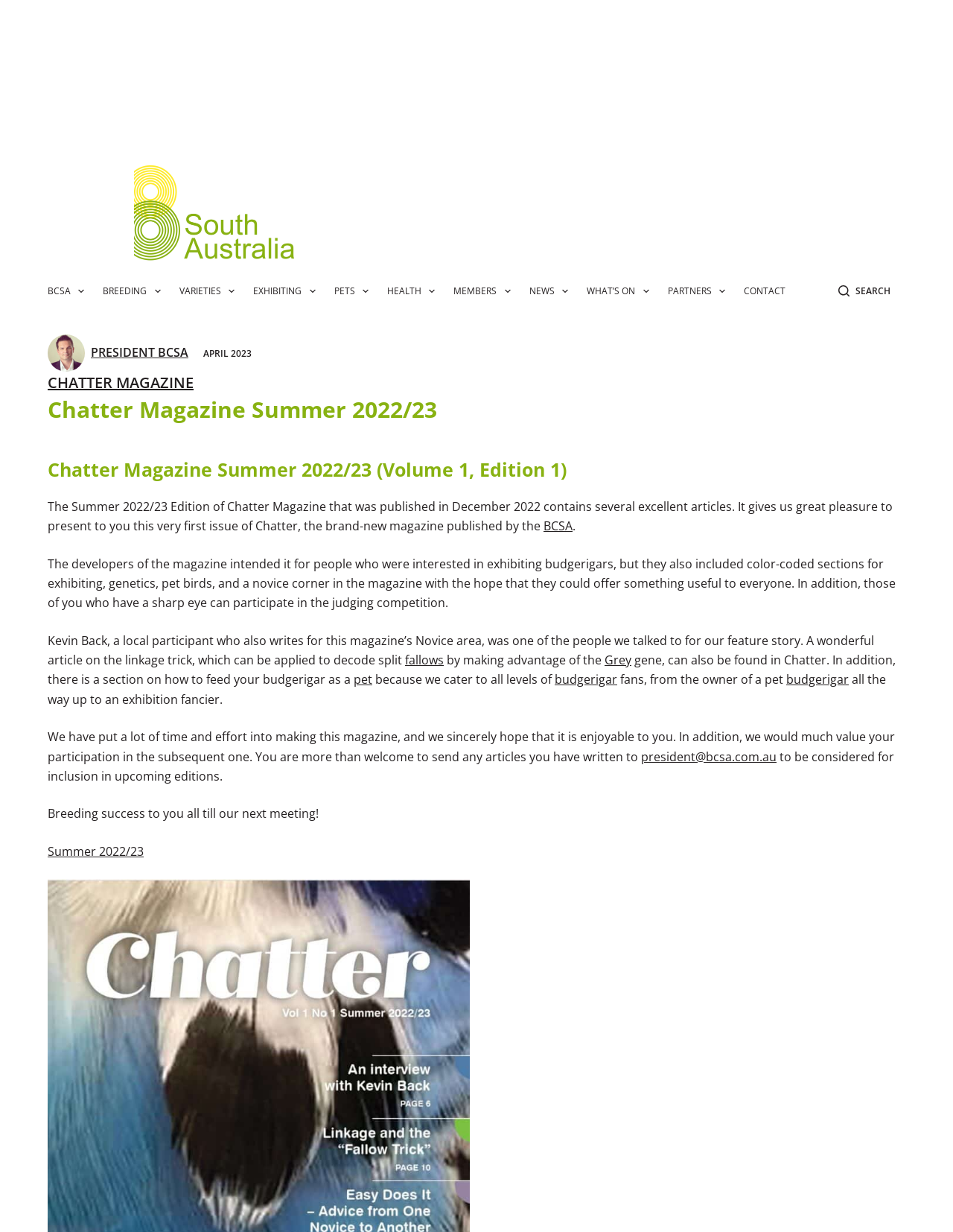Can you find and provide the title of the webpage?

Chatter Magazine Summer 2022/23